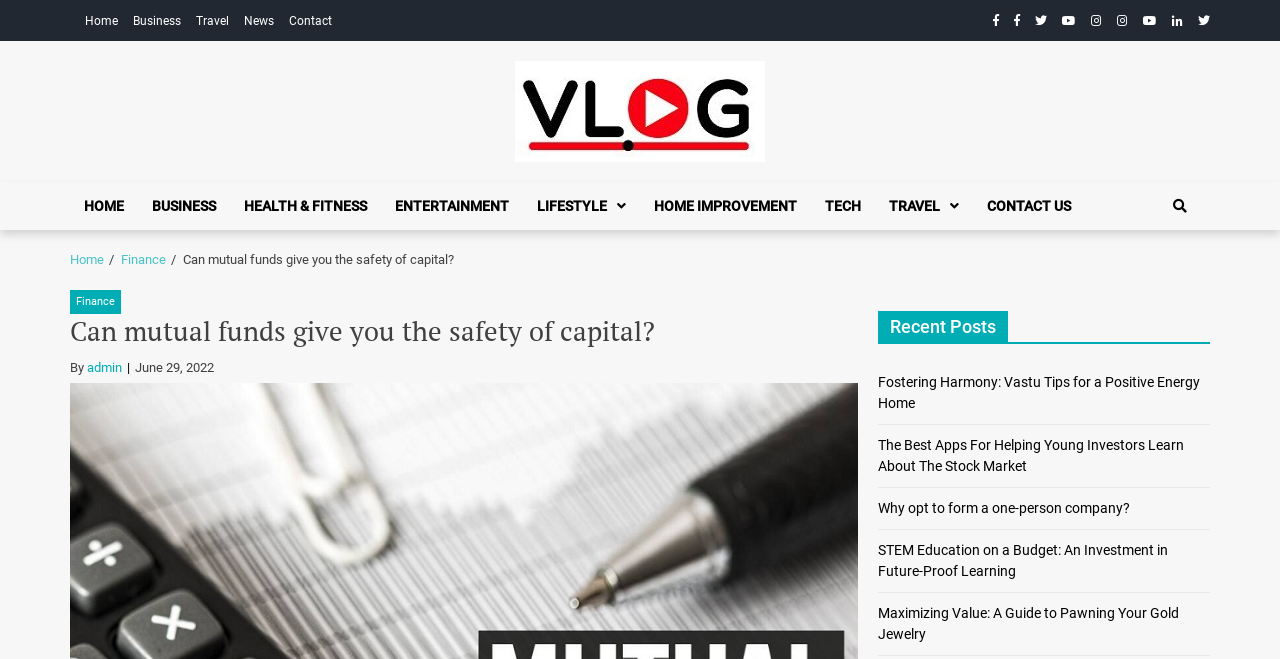How many social media links are there in the top-right corner?
Look at the image and provide a short answer using one word or a phrase.

5